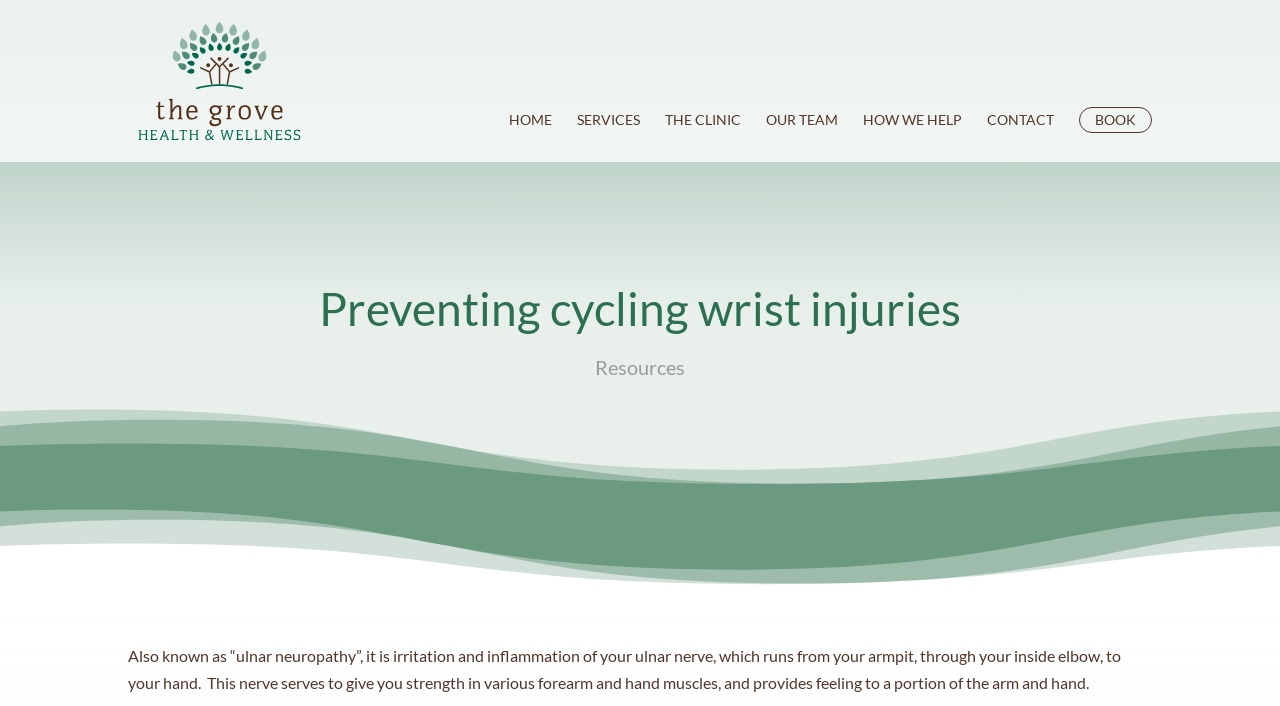Using the provided description alt="The Grove Wellness", find the bounding box coordinates for the UI element. Provide the coordinates in (top-left x, top-left y, bottom-right x, bottom-right y) format, ensuring all values are between 0 and 1.

[0.102, 0.098, 0.249, 0.125]